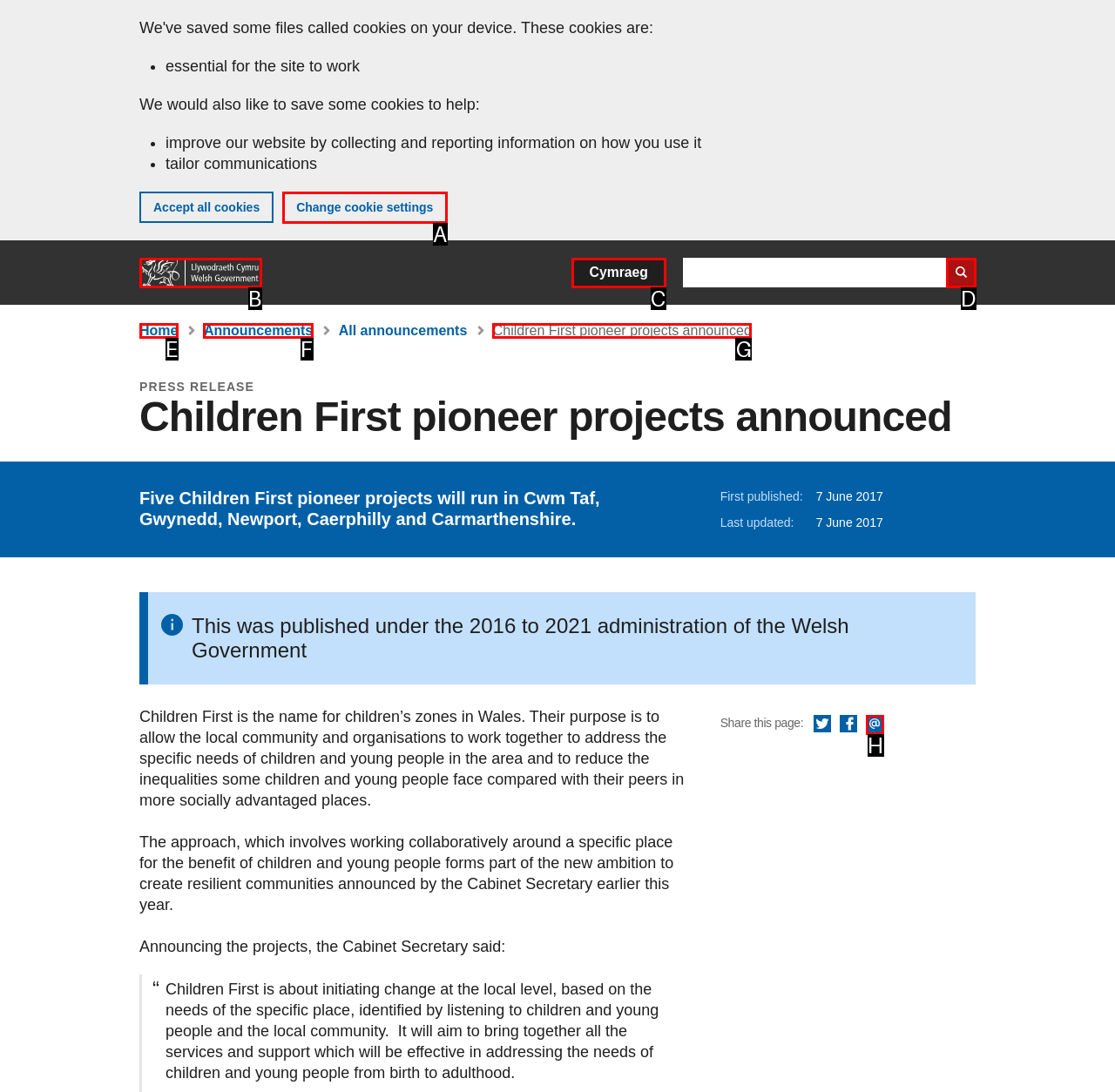Determine the option that aligns with this description: Children First pioneer projects announced
Reply with the option's letter directly.

G